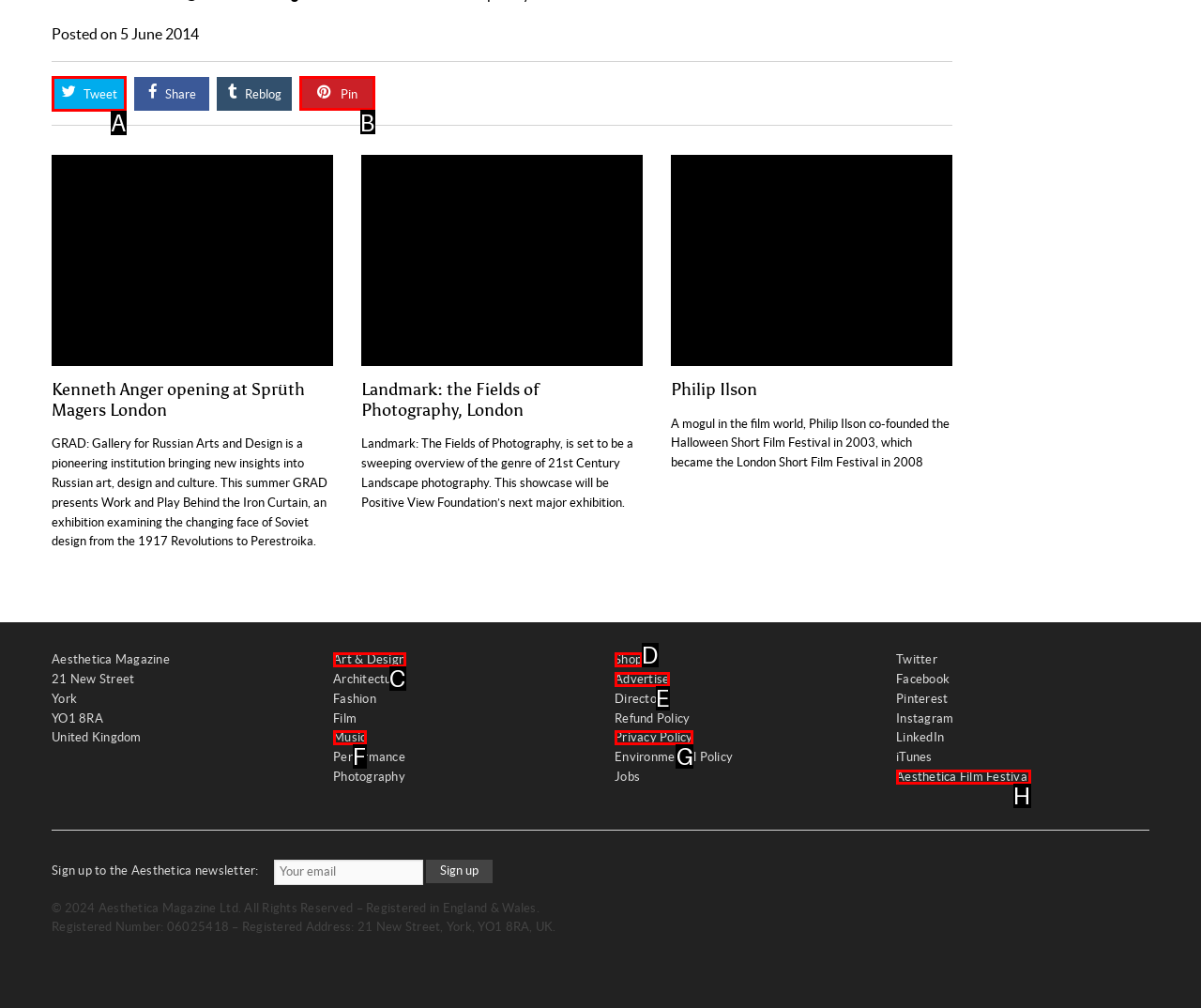Which choice should you pick to execute the task: Tweet
Respond with the letter associated with the correct option only.

A